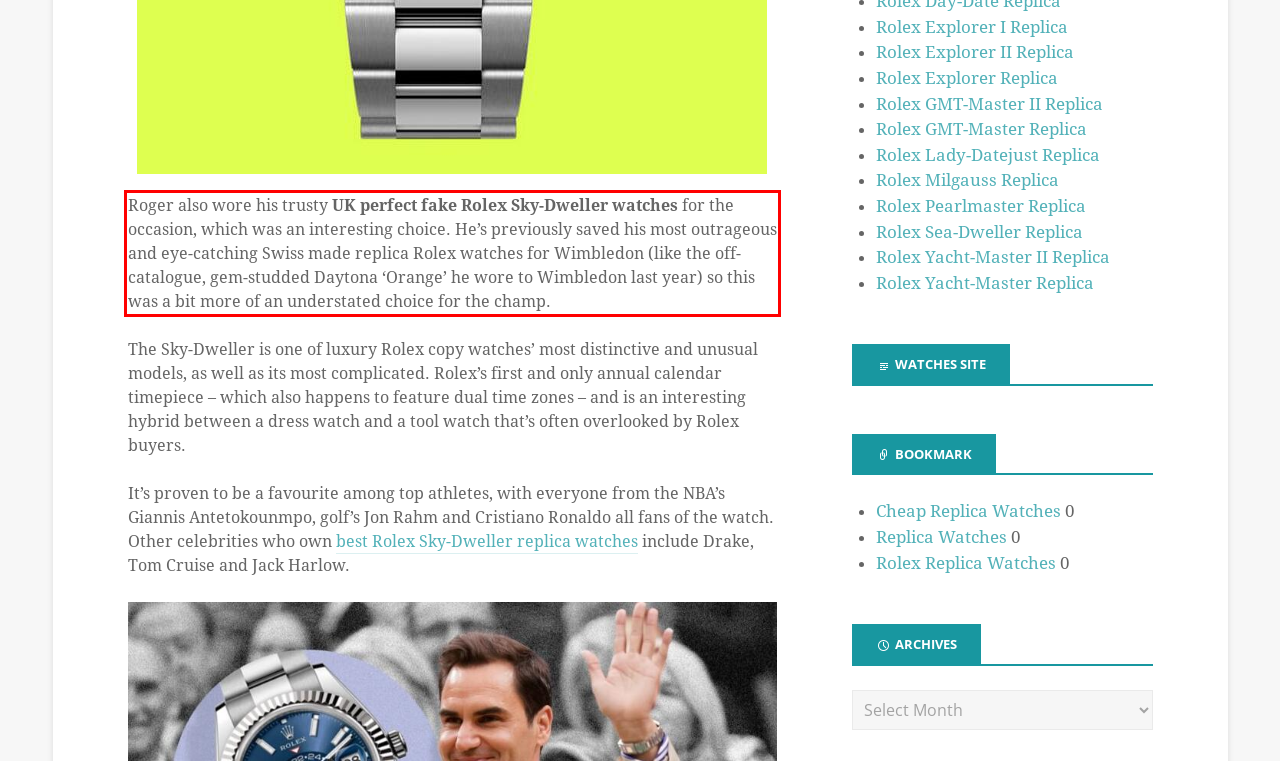Please extract the text content from the UI element enclosed by the red rectangle in the screenshot.

Roger also wore his trusty UK perfect fake Rolex Sky-Dweller watches for the occasion, which was an interesting choice. He’s previously saved his most outrageous and eye-catching Swiss made replica Rolex watches for Wimbledon (like the off-catalogue, gem-studded Daytona ‘Orange’ he wore to Wimbledon last year) so this was a bit more of an understated choice for the champ.